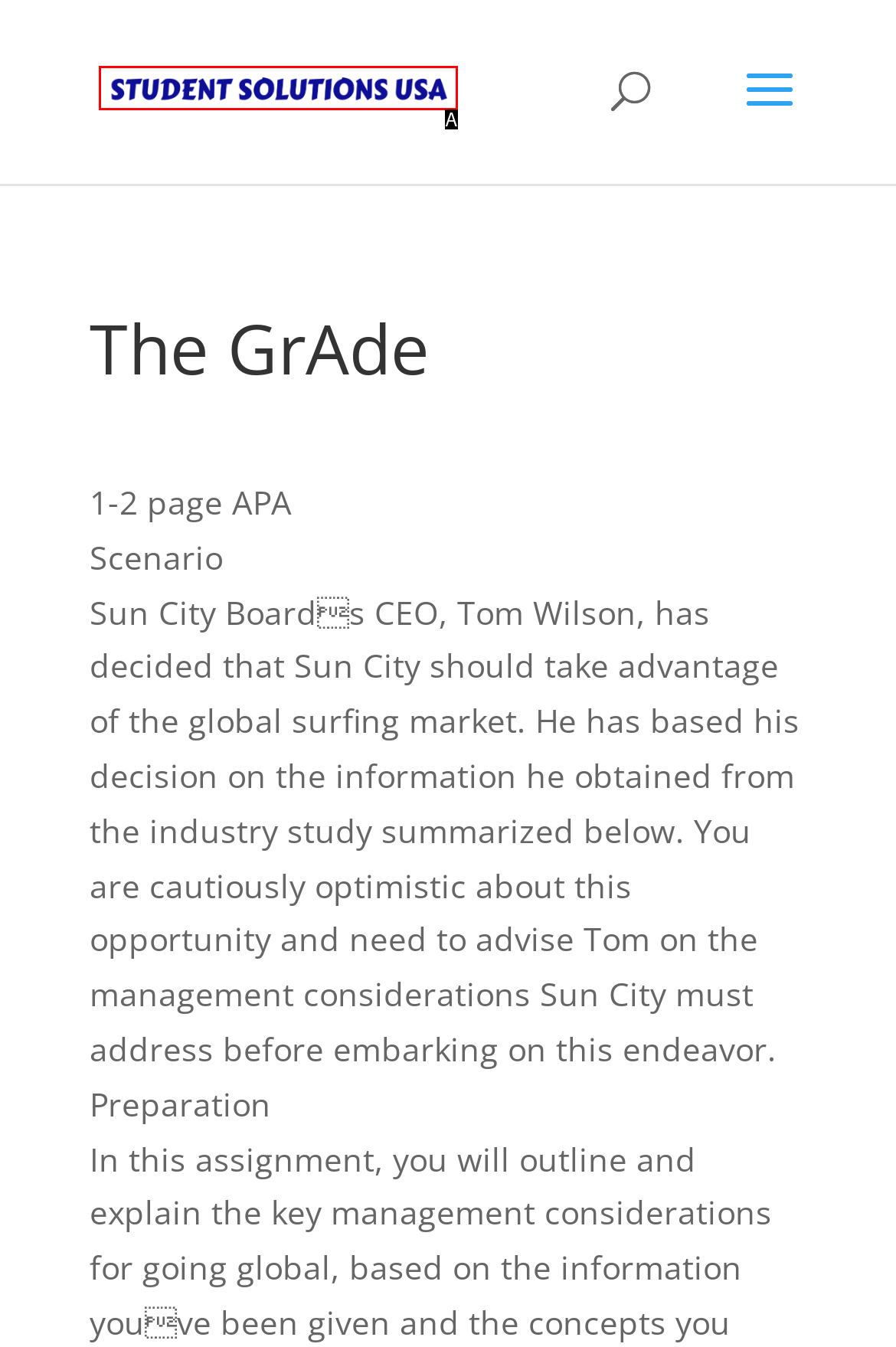Refer to the element description: alt="STUDENT SOLUTION USA" and identify the matching HTML element. State your answer with the appropriate letter.

A